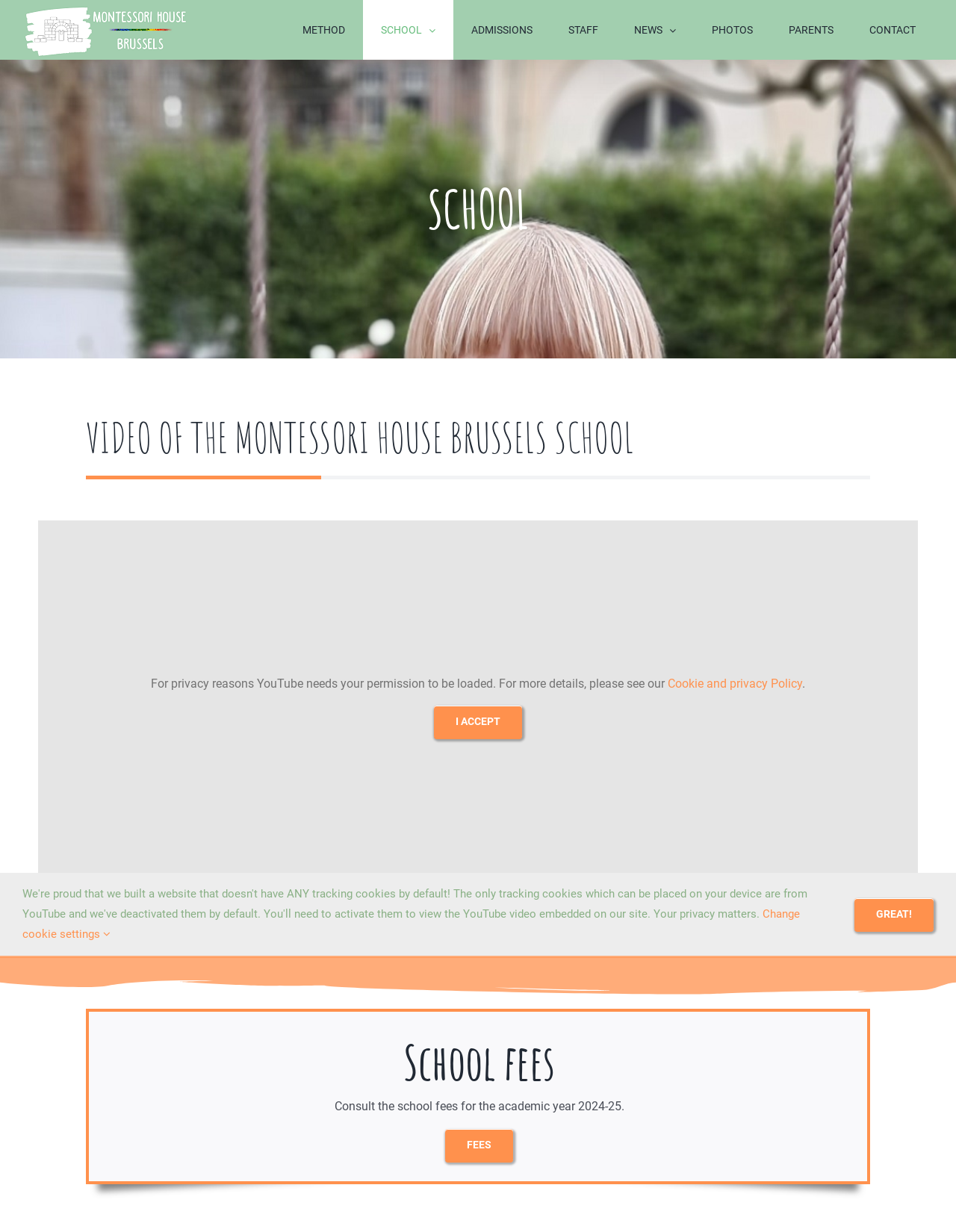Please pinpoint the bounding box coordinates for the region I should click to adhere to this instruction: "Go to the top of the page".

[0.904, 0.755, 0.941, 0.776]